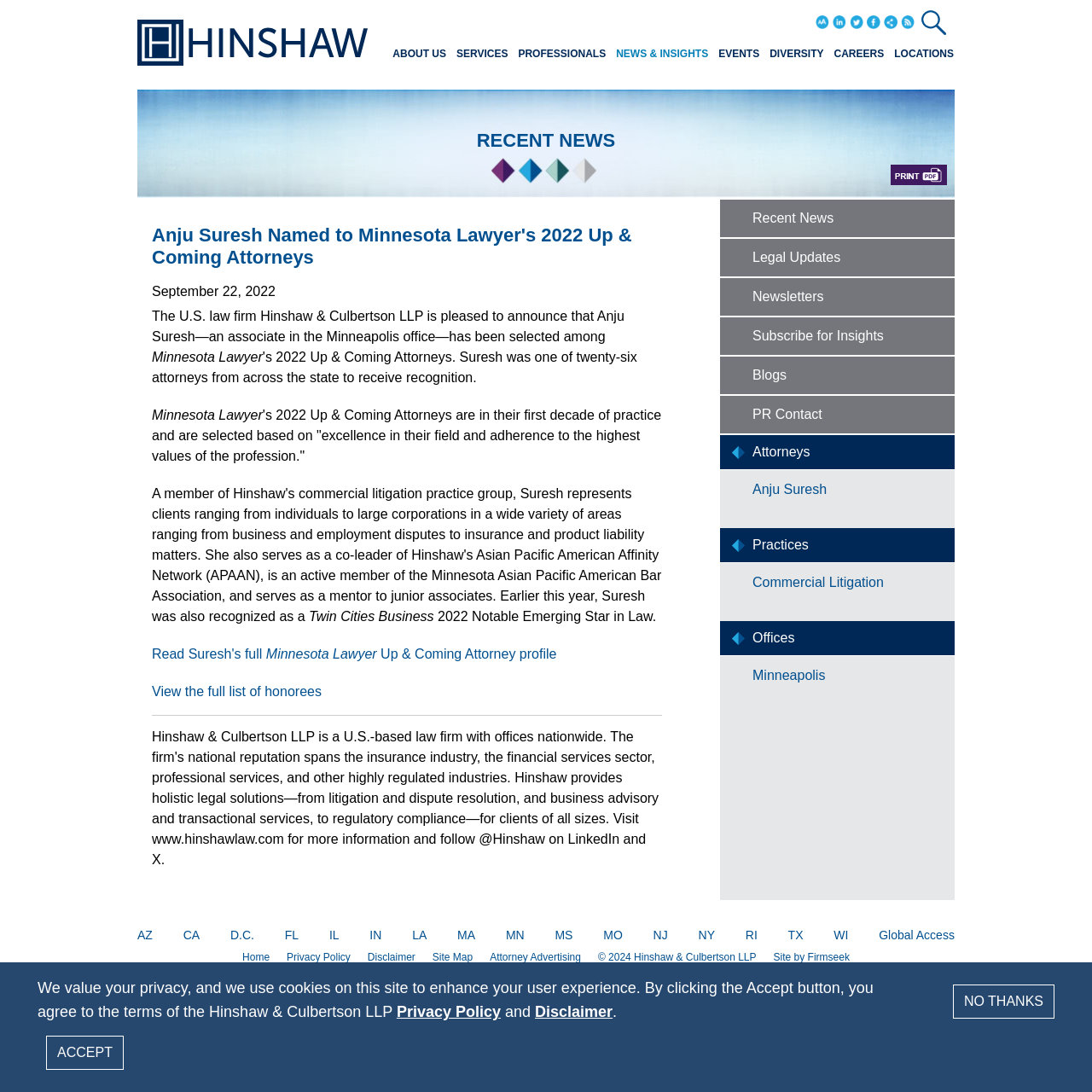Answer the question with a brief word or phrase:
What is the name of the publication that selected Anju Suresh?

Minnesota Lawyer